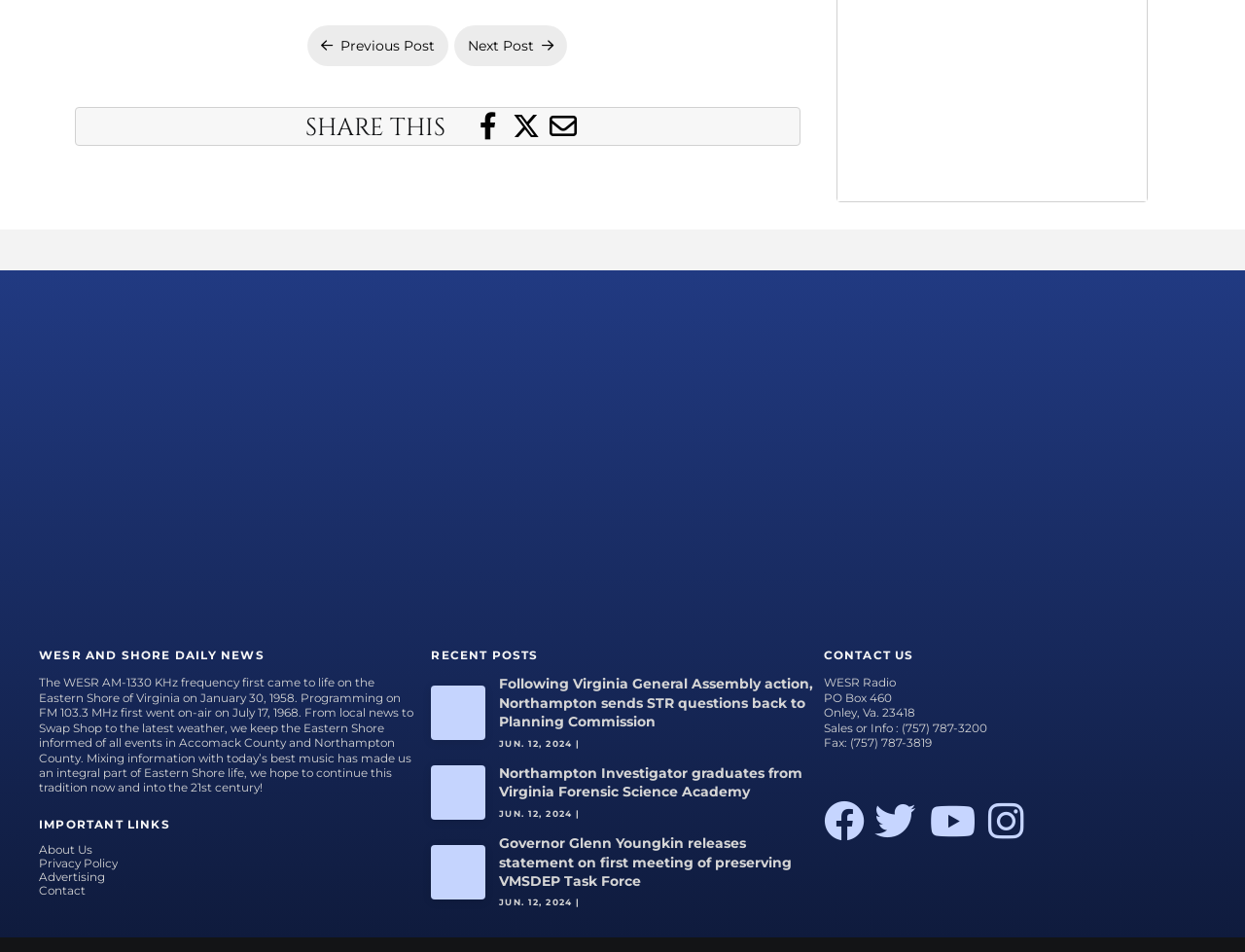What is the address of WESR Radio?
Look at the image and respond with a one-word or short phrase answer.

PO Box 460, Onley, Va. 23418